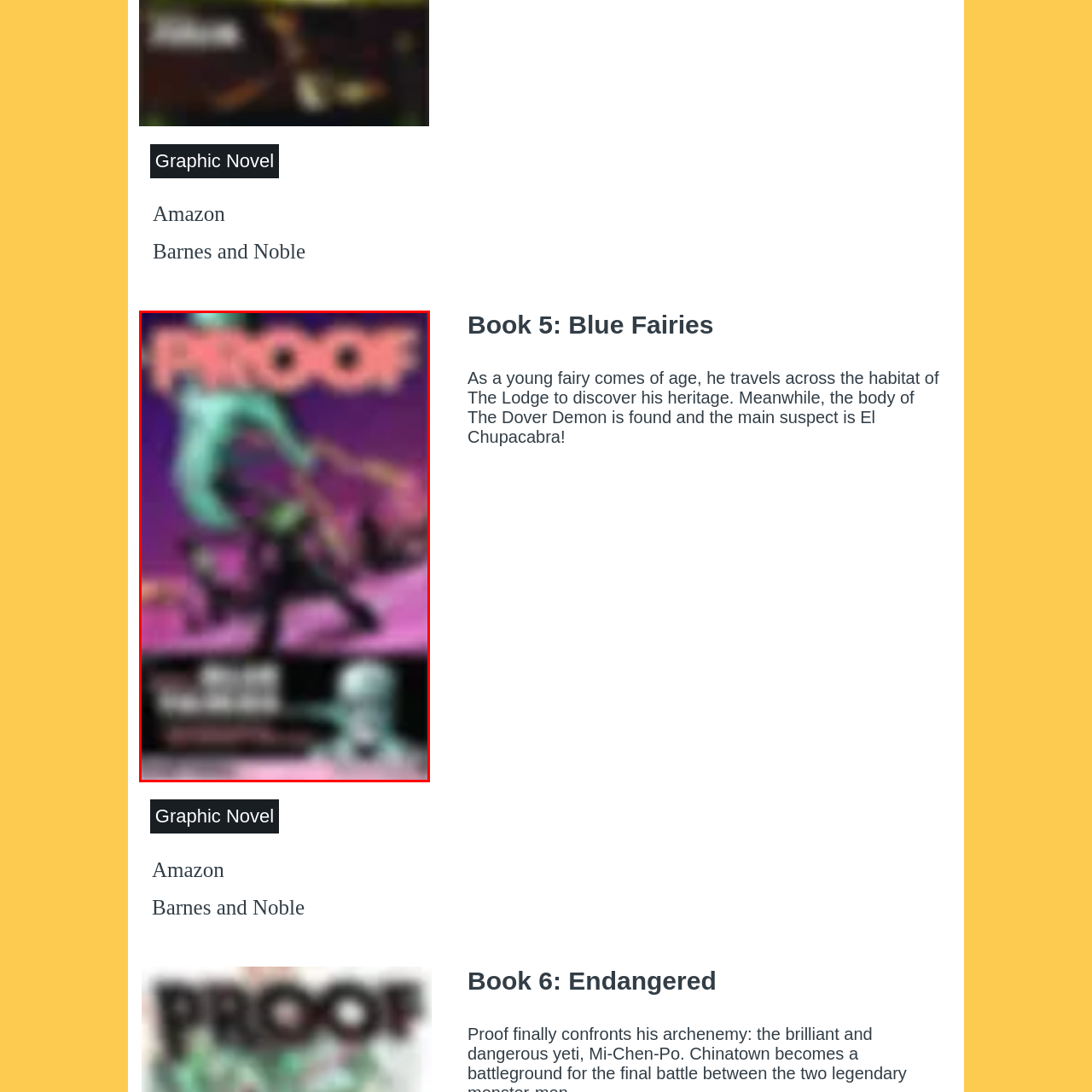What is the theme of the book?
Pay attention to the image within the red bounding box and answer using just one word or a concise phrase.

Self-discovery